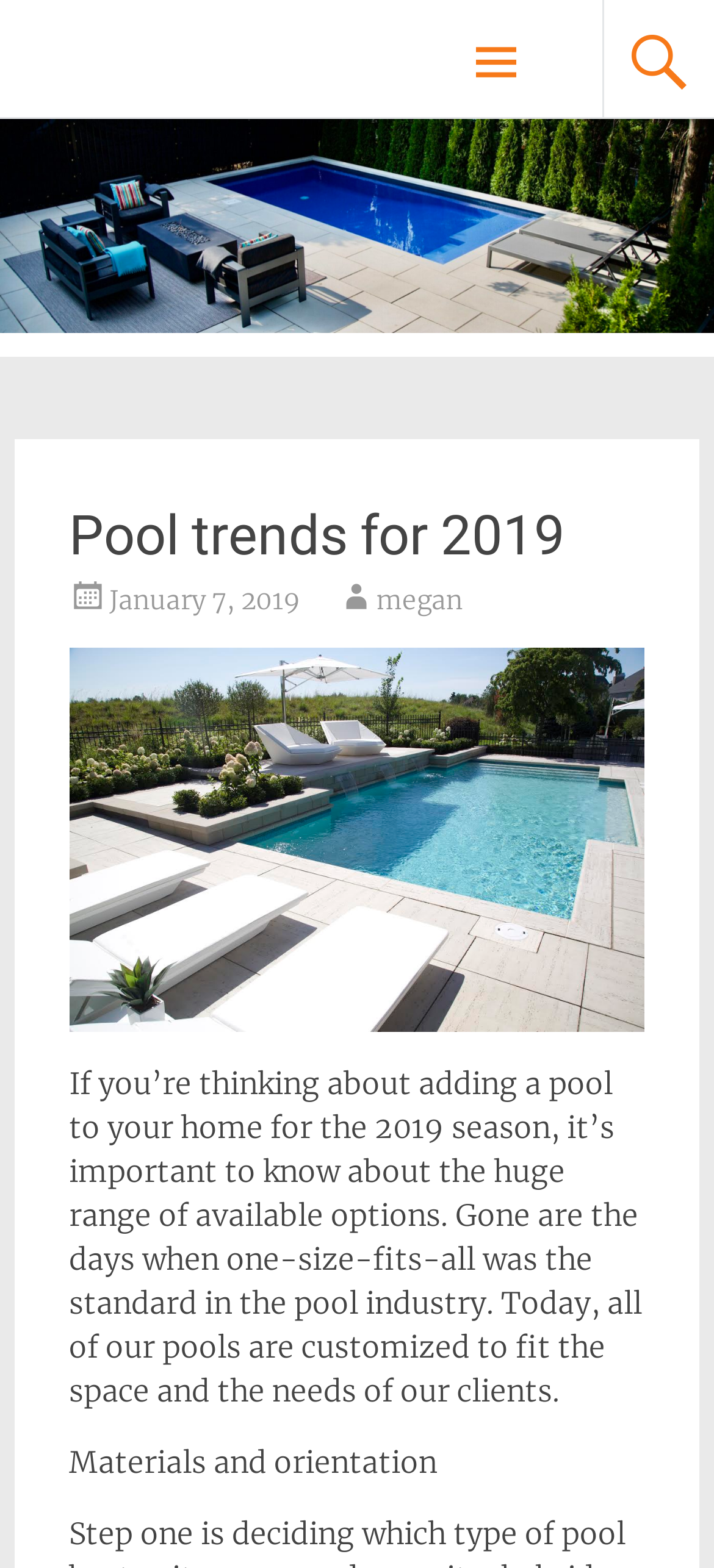Please find the main title text of this webpage.

Pool trends for 2019